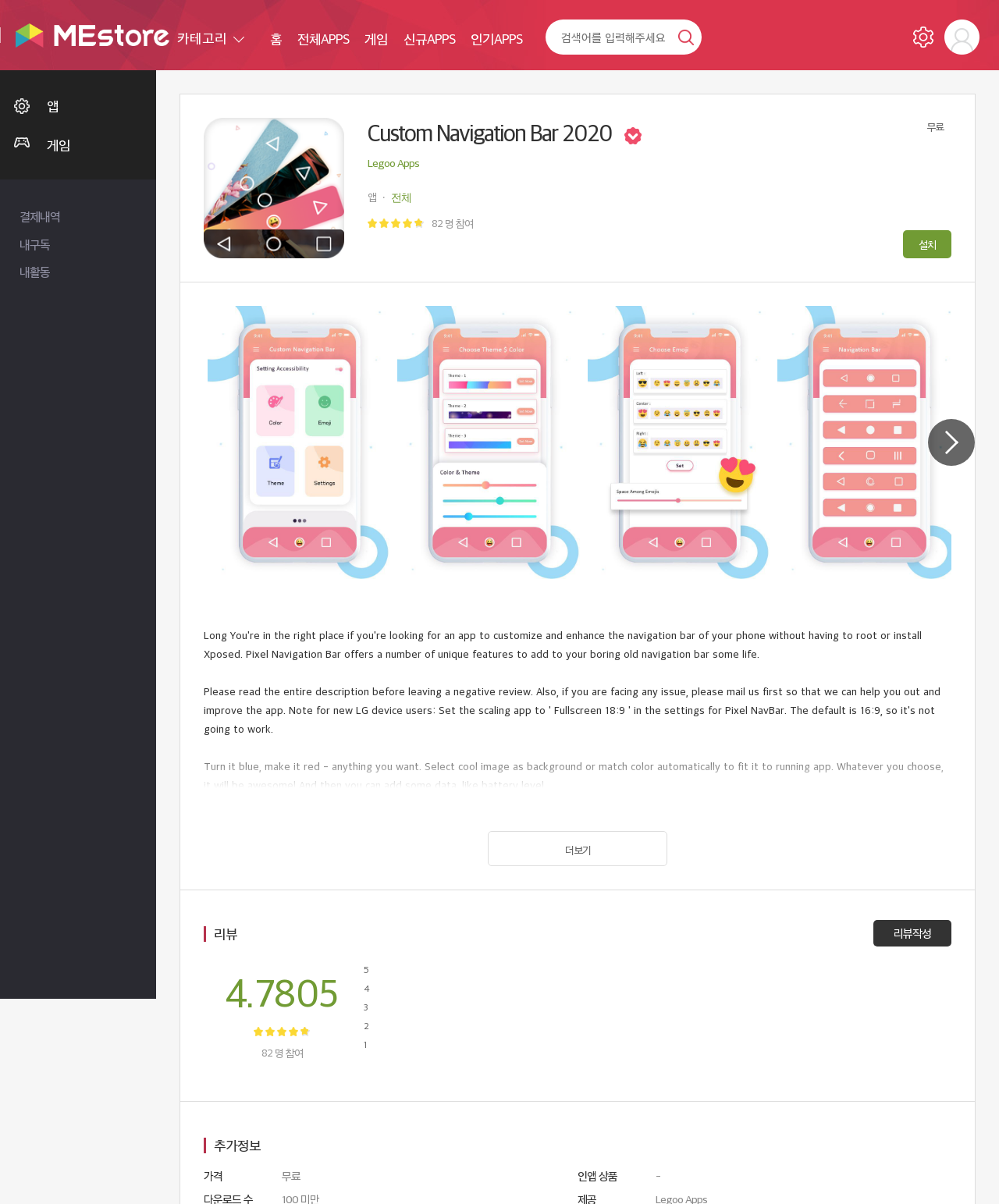How many reviews are there?
Using the image, answer in one word or phrase.

82